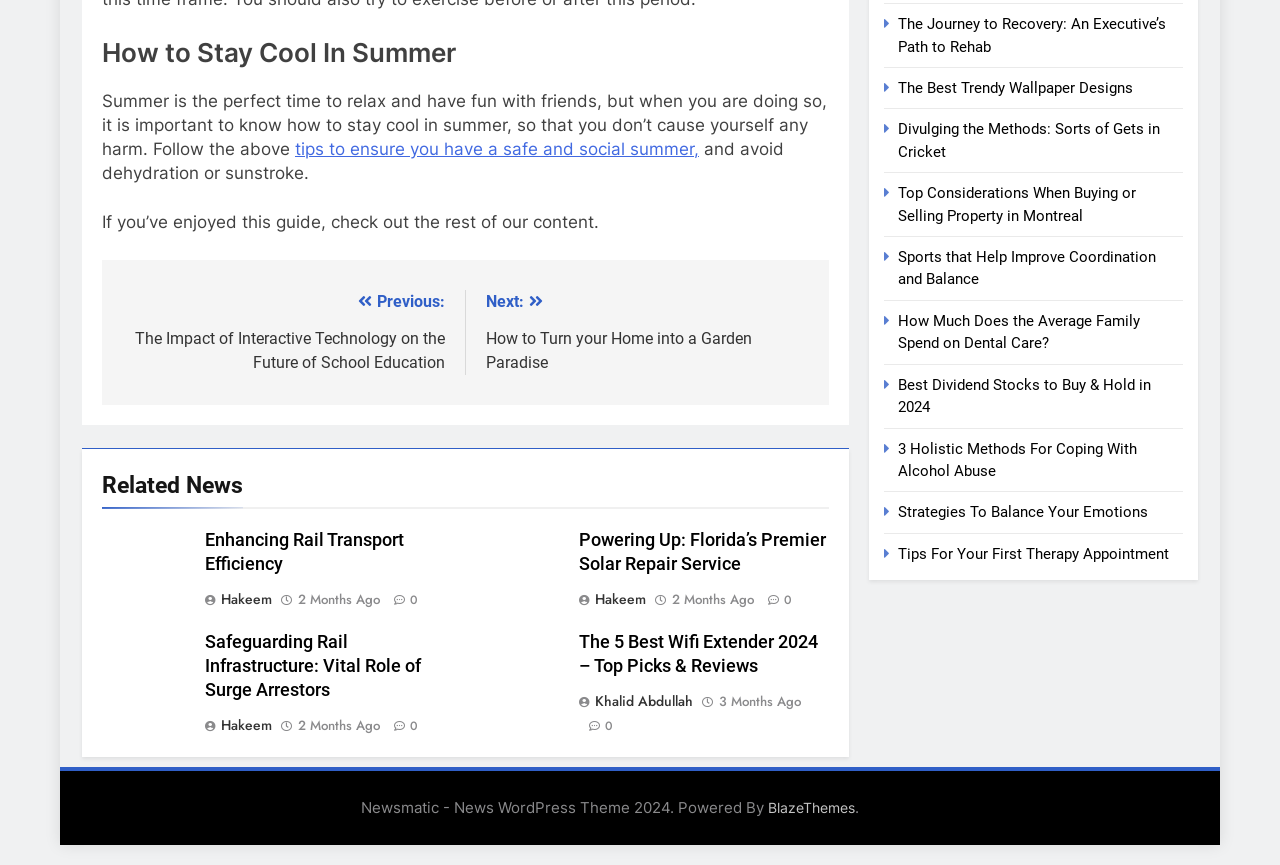How many related news articles are listed?
We need a detailed and meticulous answer to the question.

There are four related news articles listed in the 'Related News' section, each with a title, image, and brief description.